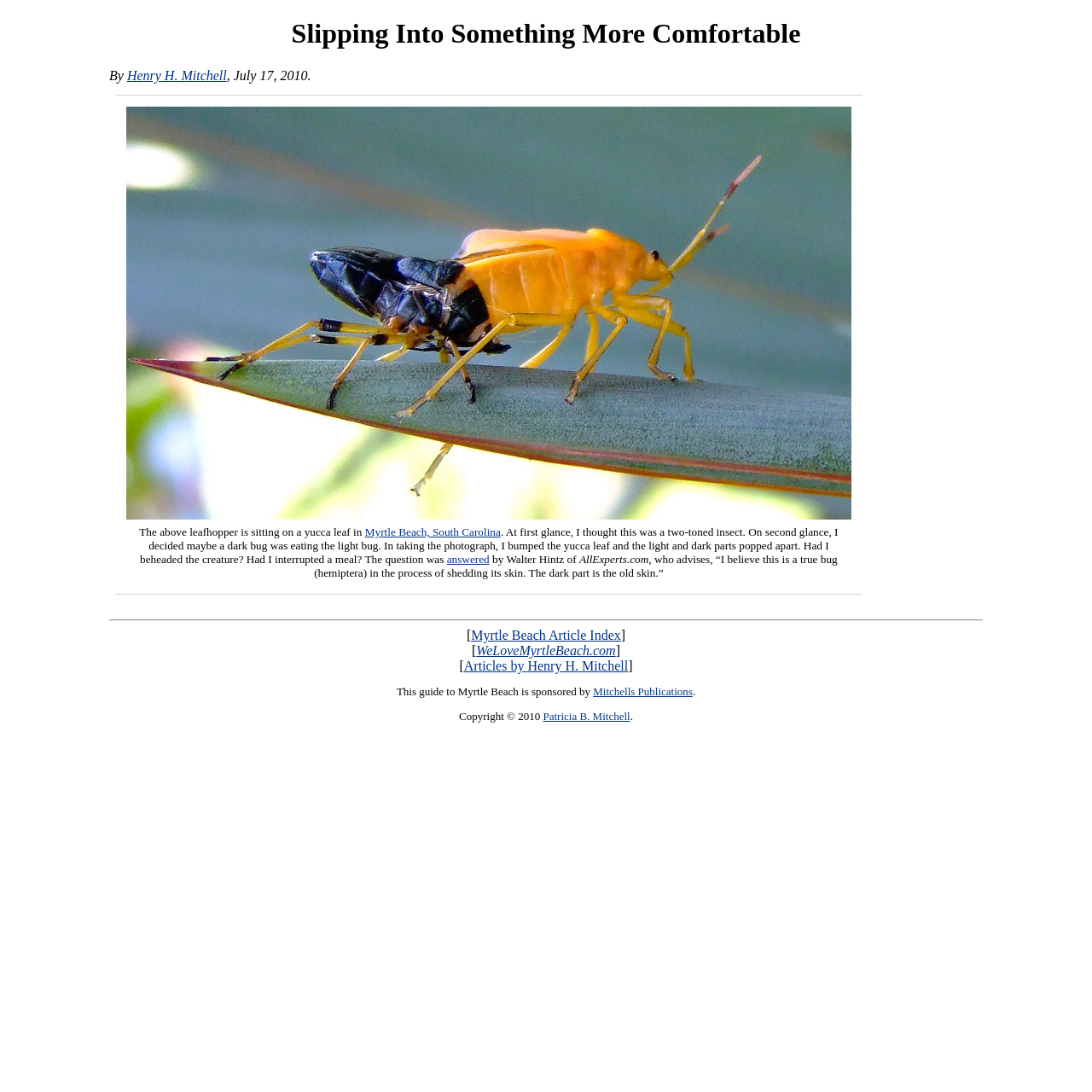Determine the bounding box coordinates of the region I should click to achieve the following instruction: "Learn more about Mitchells Publications". Ensure the bounding box coordinates are four float numbers between 0 and 1, i.e., [left, top, right, bottom].

[0.543, 0.627, 0.634, 0.639]